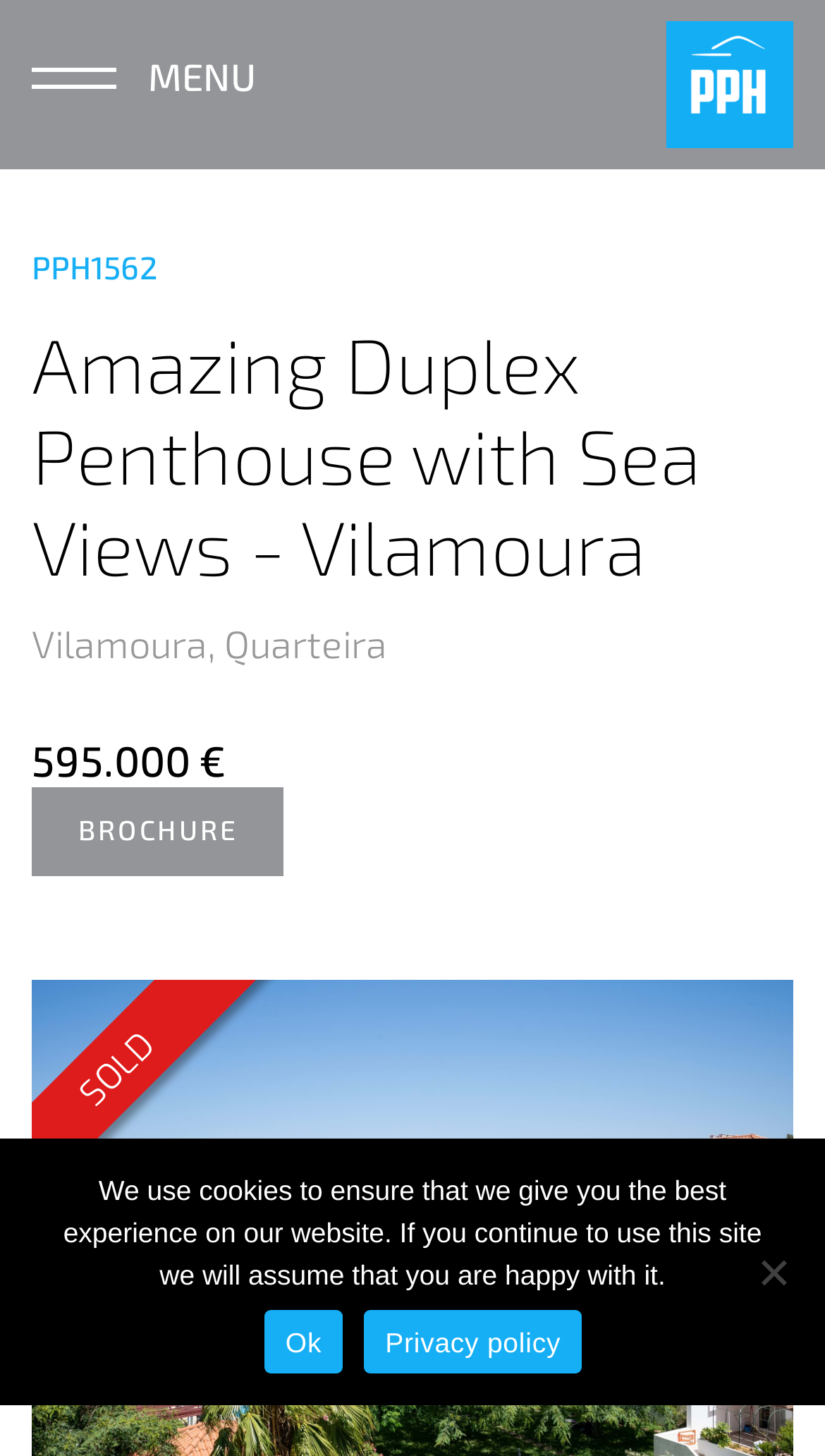Using the webpage screenshot, find the UI element described by Ok. Provide the bounding box coordinates in the format (top-left x, top-left y, bottom-right x, bottom-right y), ensuring all values are floating point numbers between 0 and 1.

[0.32, 0.9, 0.416, 0.943]